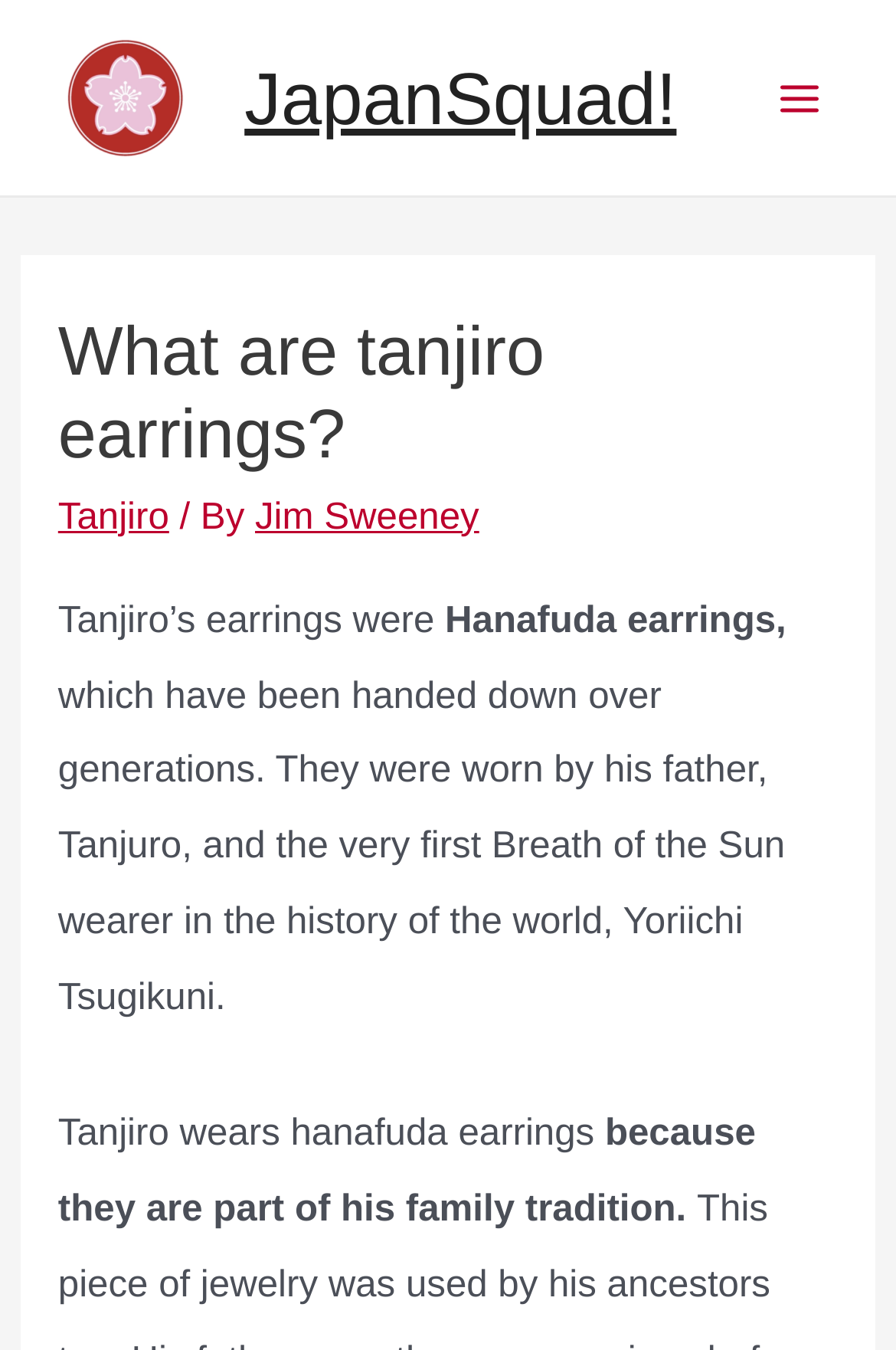Elaborate on the webpage's design and content in a detailed caption.

The webpage is about Tanjiro's earrings, specifically Hanafuda earrings, which have been passed down through generations. At the top left, there is a link to "JapanSquad!" accompanied by an image with the same name. On the top right, there is another link to "JapanSquad!" and a button labeled "Main Menu" with an image next to it.

Below the top section, there is a header area that spans almost the entire width of the page. Within this header, there is a heading that reads "What are tanjiro earrings?" followed by a link to "Tanjiro" and a text "By" next to it. Further to the right, there is a link to "Jim Sweeney".

Below the header, there are four paragraphs of text. The first paragraph starts with "Tanjiro’s earrings were" and describes the Hanafuda earrings. The second paragraph continues the description, stating that they have been handed down over generations. The third paragraph explains that Tanjiro wears these earrings because they are part of his family tradition. The fourth paragraph is not fully visible, but it seems to continue the discussion about Tanjiro's earrings.

There are no other UI elements or images on the page besides the ones mentioned above.